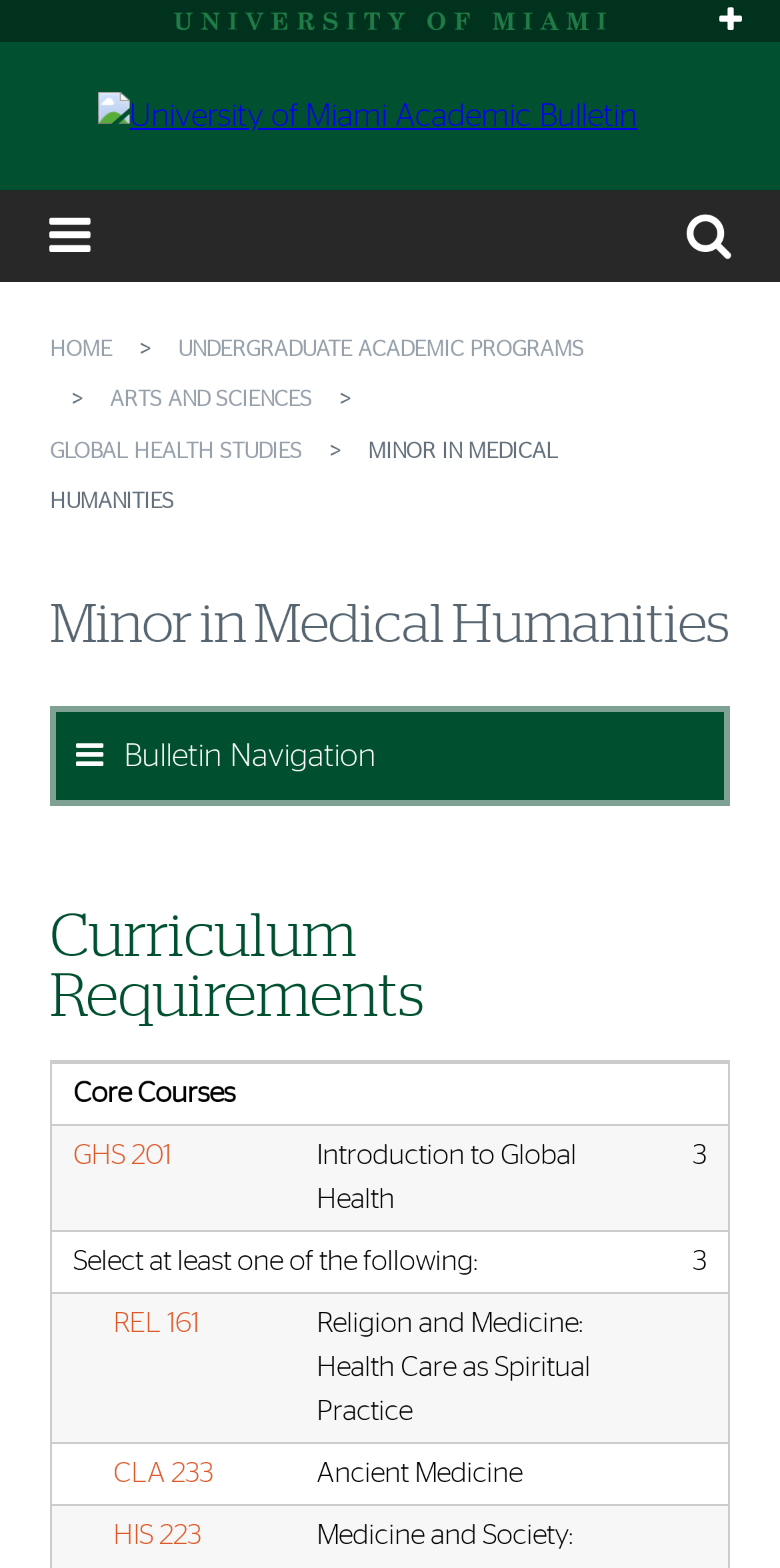Look at the image and write a detailed answer to the question: 
What is the course number of 'Introduction to Global Health'?

The answer can be found by looking at the gridcell element 'GHS 201' which is a link and describes the course 'Introduction to Global Health'.